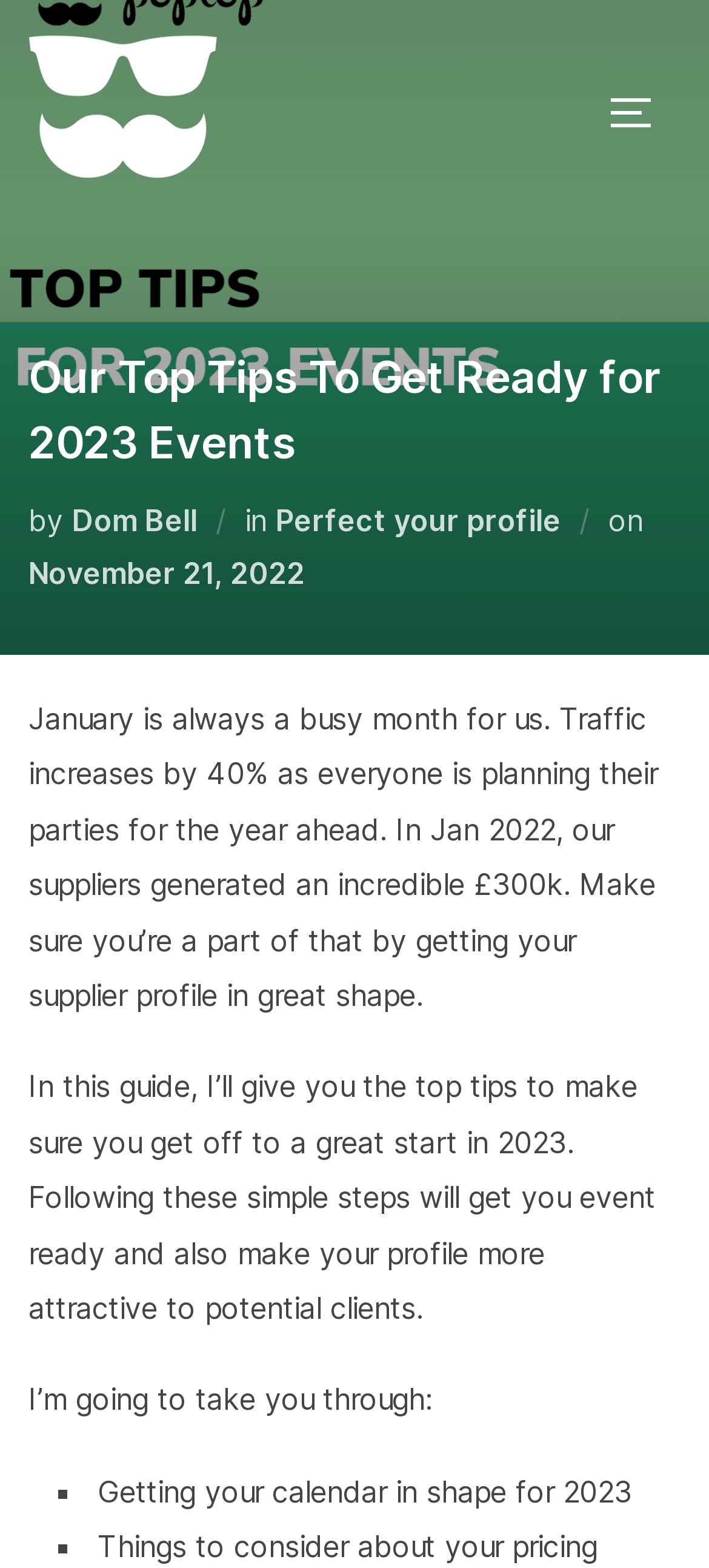Detail the features and information presented on the webpage.

The webpage appears to be a blog post titled "Our Top Tips To Get Ready for 2023 Events" on the PoptopUK Suppliers Blog. At the top left, there is a link to the blog's homepage, accompanied by a small image of the blog's logo. On the top right, there is a button to toggle the sidebar and navigation.

Below the title, there is a header section that contains the author's name, "Dom Bell", and a link to "Perfect your profile". The publication date, "November 21, 2022", is also displayed in this section.

The main content of the blog post is divided into several paragraphs. The first paragraph explains that January is a busy month for the blog, with a significant increase in traffic, and encourages suppliers to get their profiles in shape to take advantage of this opportunity. The second paragraph introduces the purpose of the guide, which is to provide top tips for suppliers to get ready for 2023 events.

The guide is then outlined in a list format, with two points mentioned: "Getting your calendar in shape for 2023" and "Things to consider about your pricing". Each point is marked with a bullet point (■) and is accompanied by a brief description.